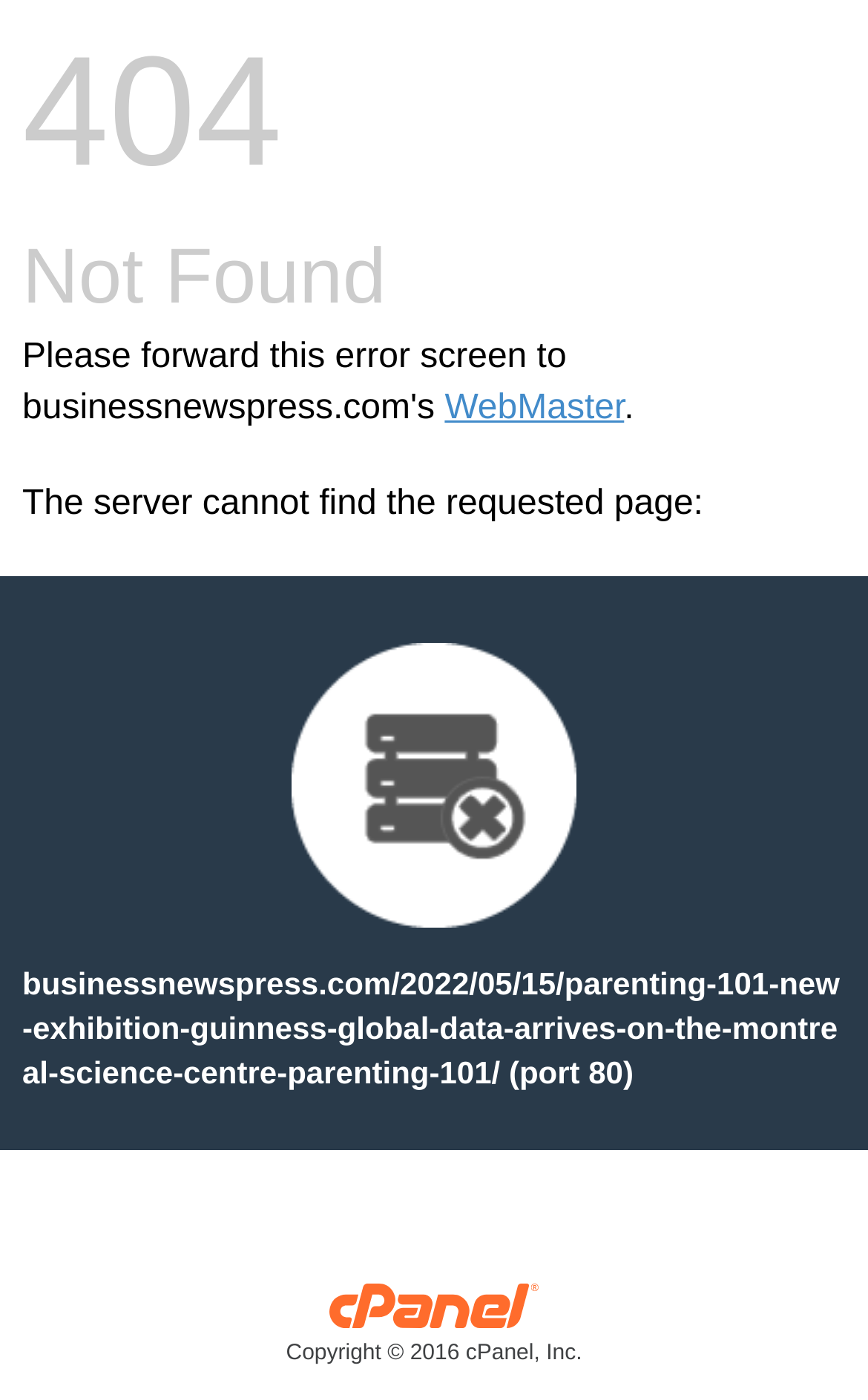What is the URL of the requested page?
Please provide a detailed and comprehensive answer to the question.

The URL is displayed on the page, indicating the address of the page that the server cannot find.